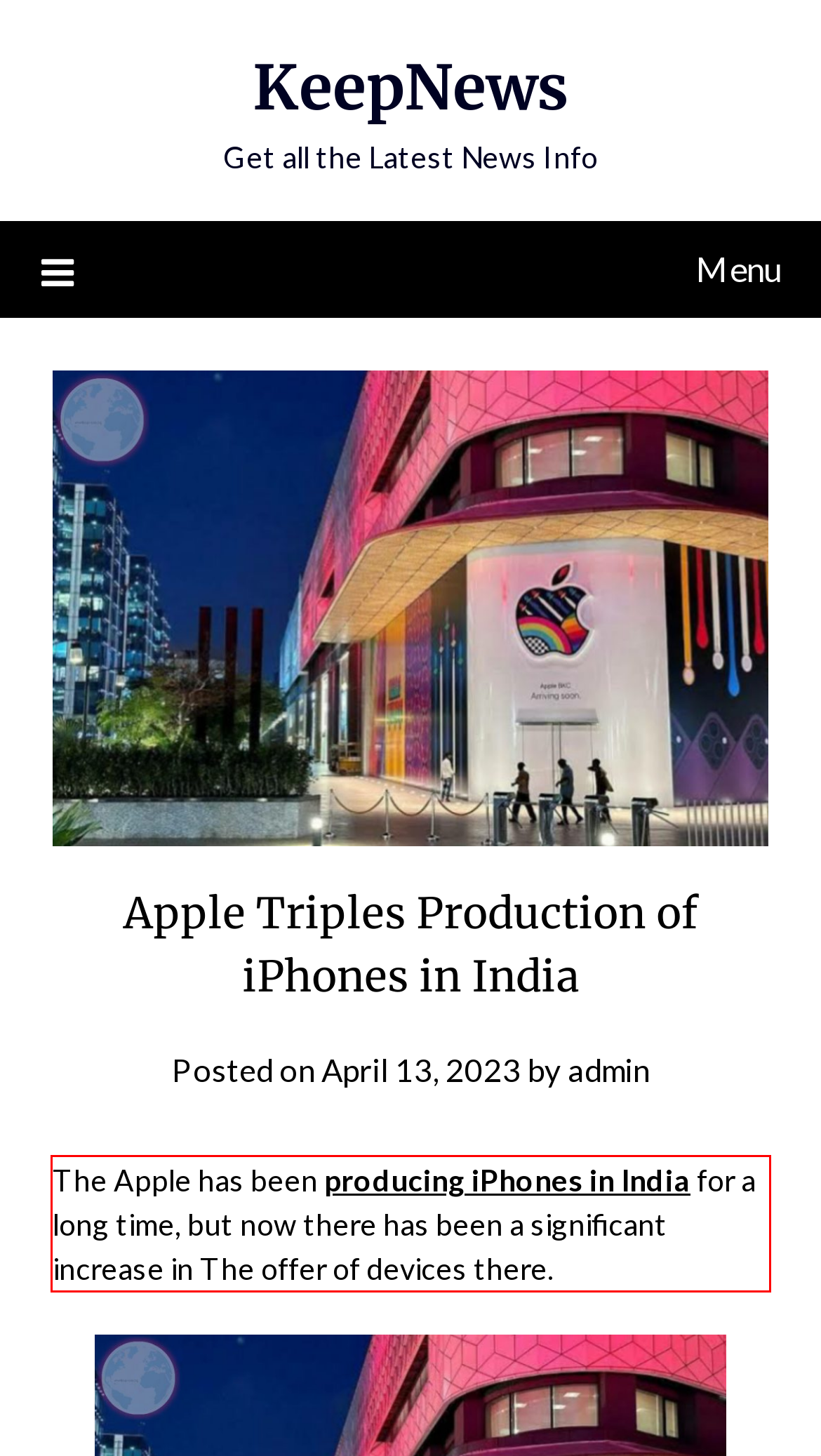You are presented with a screenshot containing a red rectangle. Extract the text found inside this red bounding box.

The Apple has been producing iPhones in India for a long time, but now there has been a significant increase in The offer of devices there.